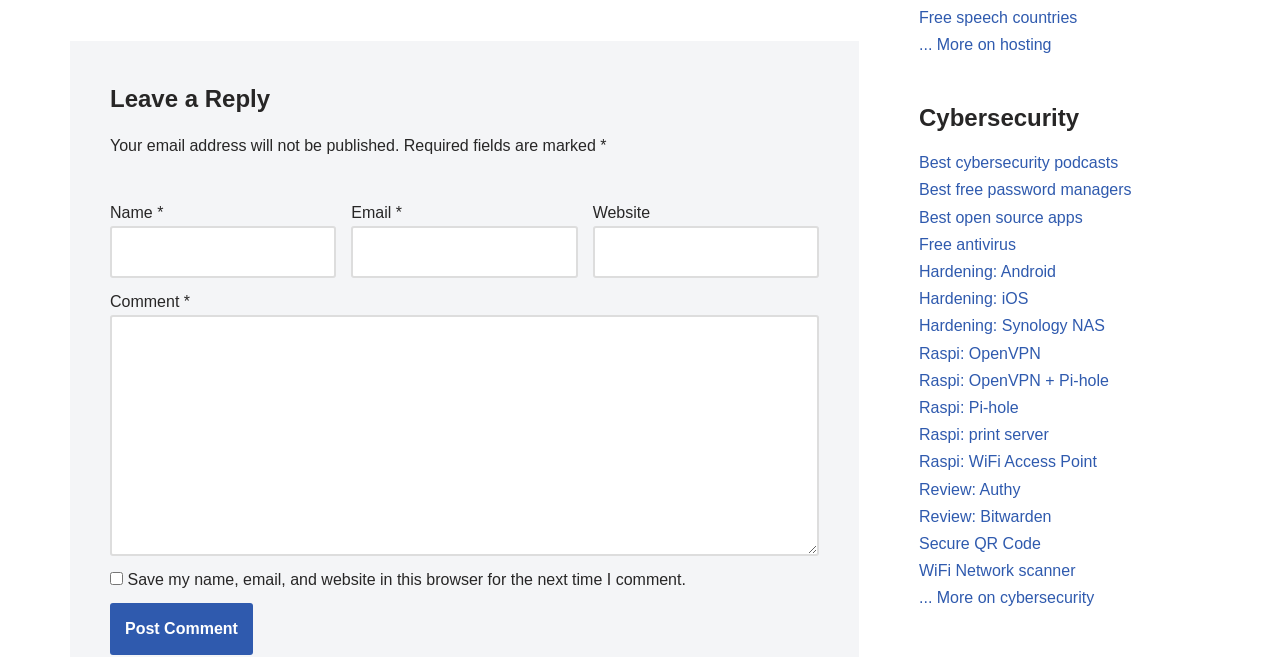Determine the bounding box coordinates of the clickable region to carry out the instruction: "Check the Save my name, email, and website in this browser for the next time I comment checkbox".

[0.086, 0.871, 0.096, 0.891]